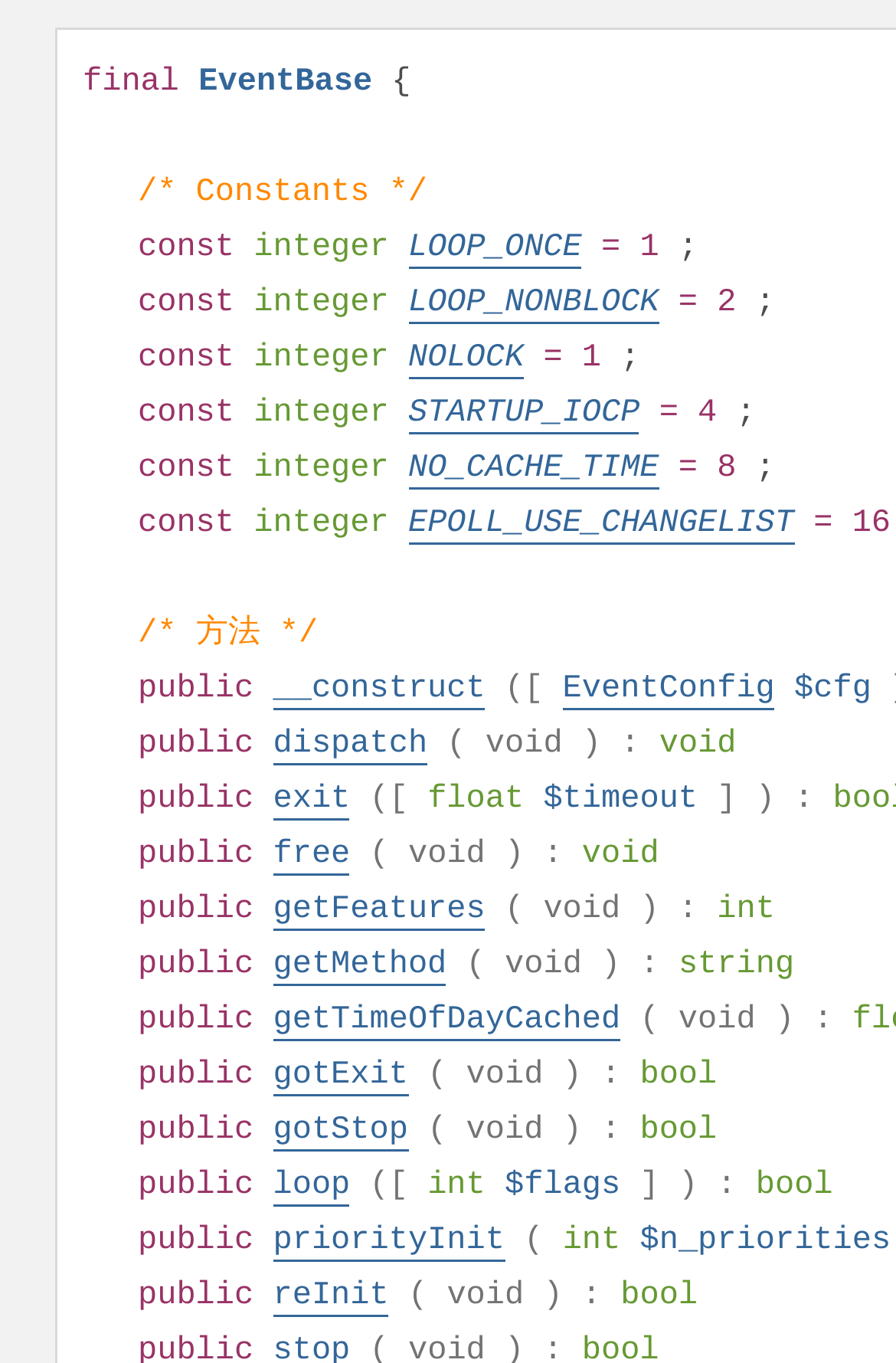Please answer the following question as detailed as possible based on the image: 
What is the return type of the dispatch method?

The dispatch method is defined as 'public dispatch(void)', which means it returns void.